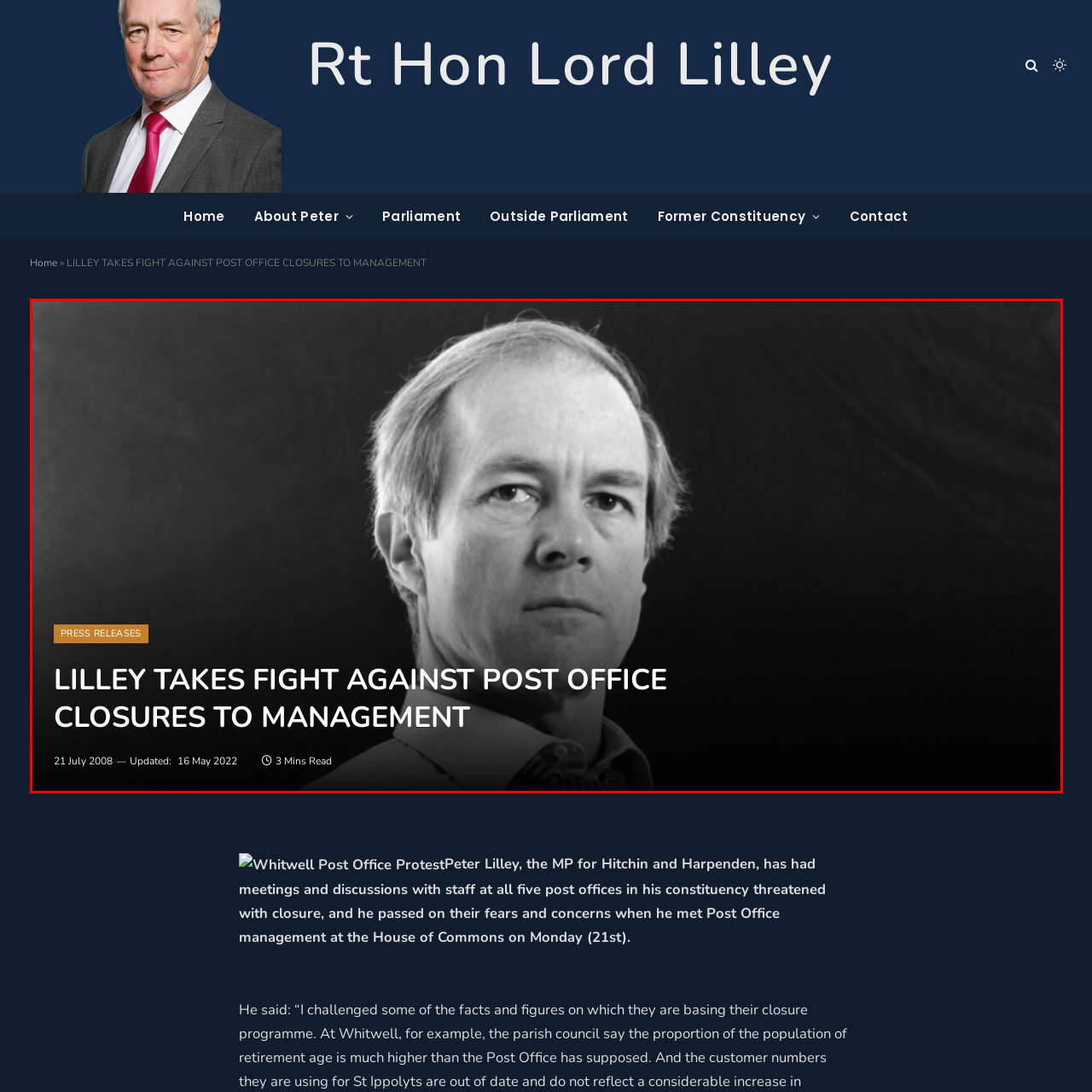Focus on the section within the red boundary and provide a detailed description.

The image prominently features a black-and-white portrait of a man, representing a significant aspect of a press release concerning the fight against post office closures led by Peter Lilley. The caption highlights the date of the original release, July 21, 2008, with the update noted as May 16, 2022. The text beneath the image states, “Lilley takes fight against post office closures to management,” emphasizing the subject's advocacy and involvement in this issue. In total, this image conveys a strong visual representation of the challenges faced by local post offices and the dedication of Lilley in addressing them. The context underlines the urgency and importance of community issues in political discourse.